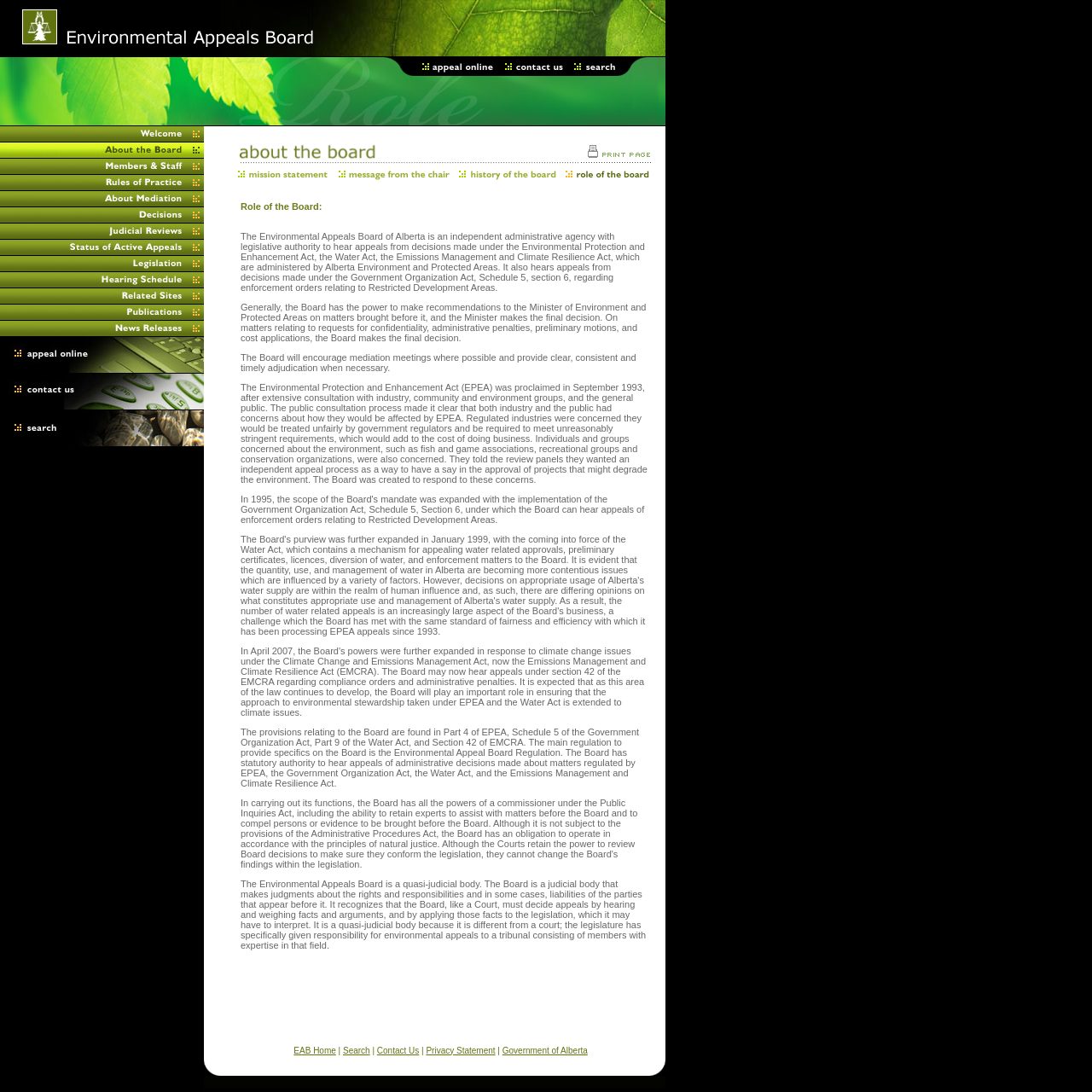Identify the coordinates of the bounding box for the element that must be clicked to accomplish the instruction: "Click the link to learn about the role of the board".

[0.38, 0.059, 0.457, 0.072]